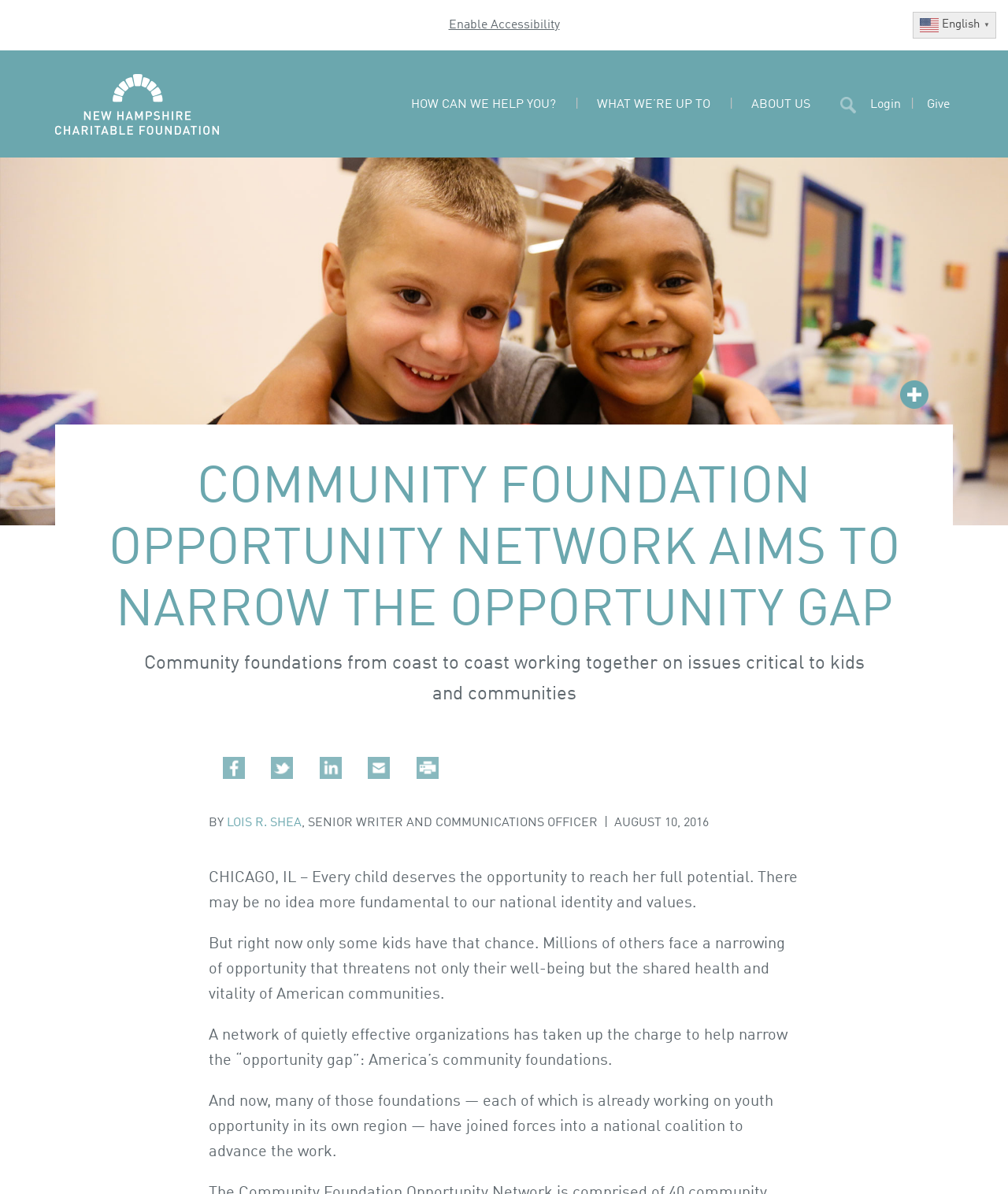Locate the bounding box coordinates of the clickable part needed for the task: "Login to the system".

[0.863, 0.08, 0.916, 0.097]